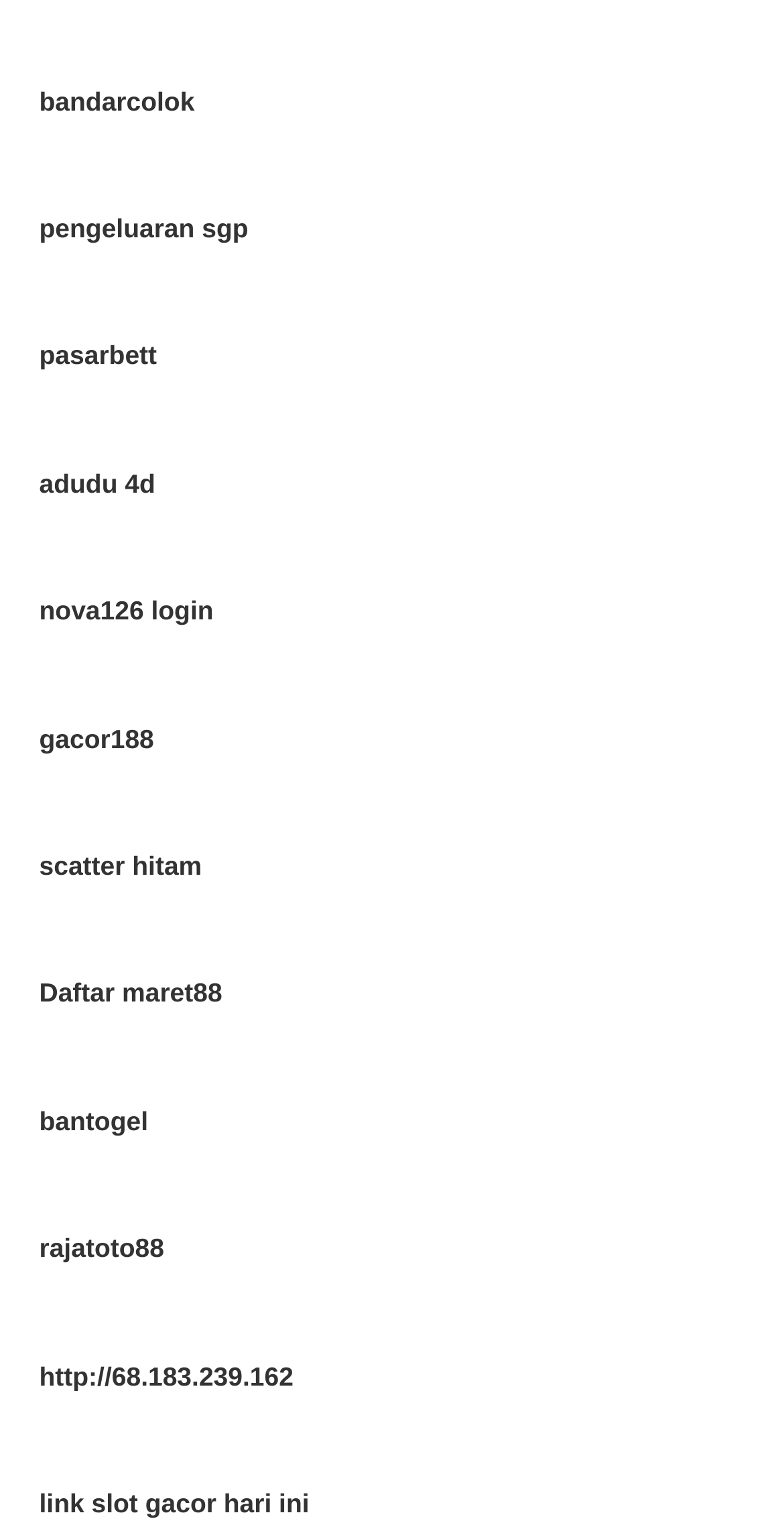Locate the bounding box coordinates of the clickable area needed to fulfill the instruction: "visit bandarcolok".

[0.05, 0.056, 0.248, 0.076]